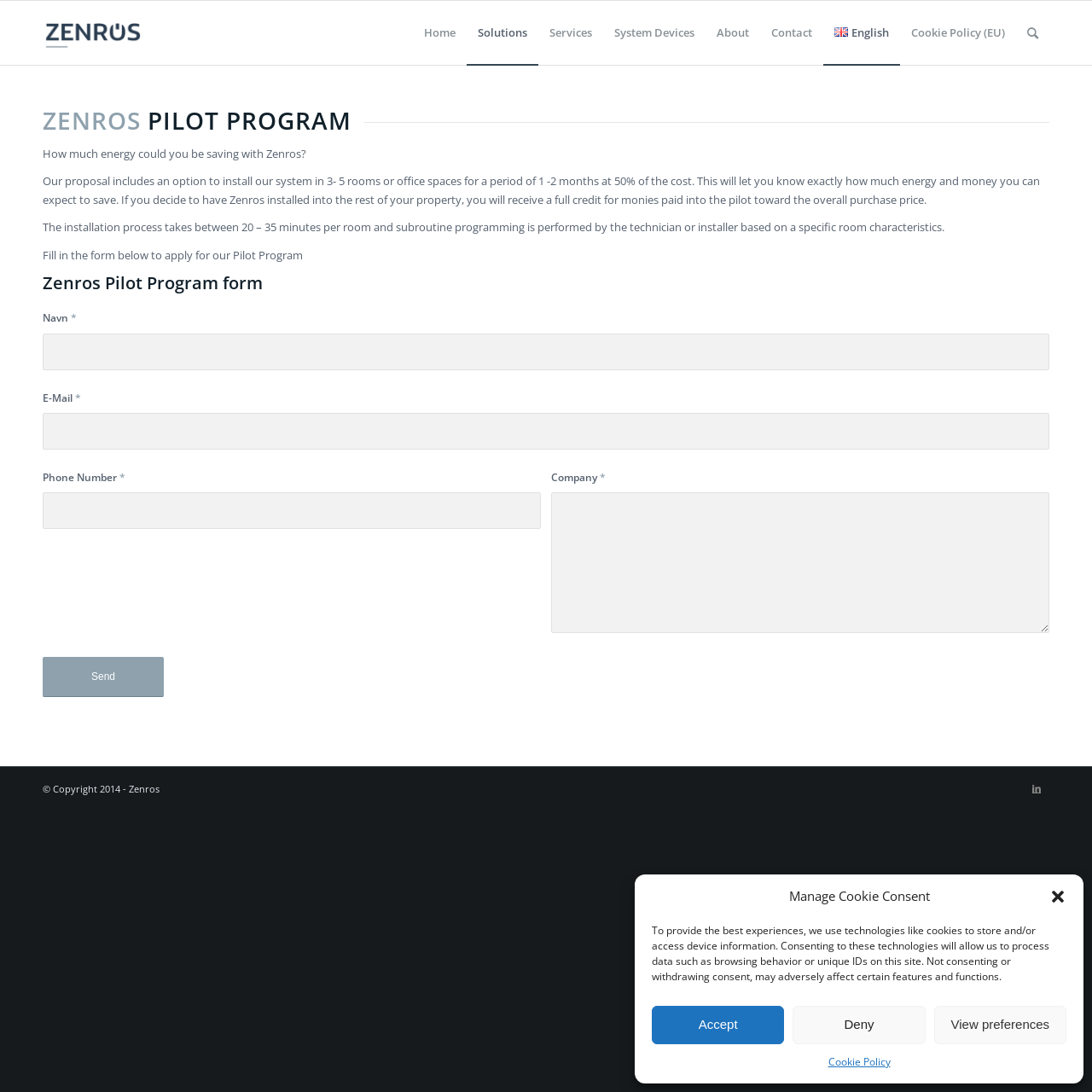Specify the bounding box coordinates (top-left x, top-left y, bottom-right x, bottom-right y) of the UI element in the screenshot that matches this description: Search

[0.93, 0.001, 0.961, 0.059]